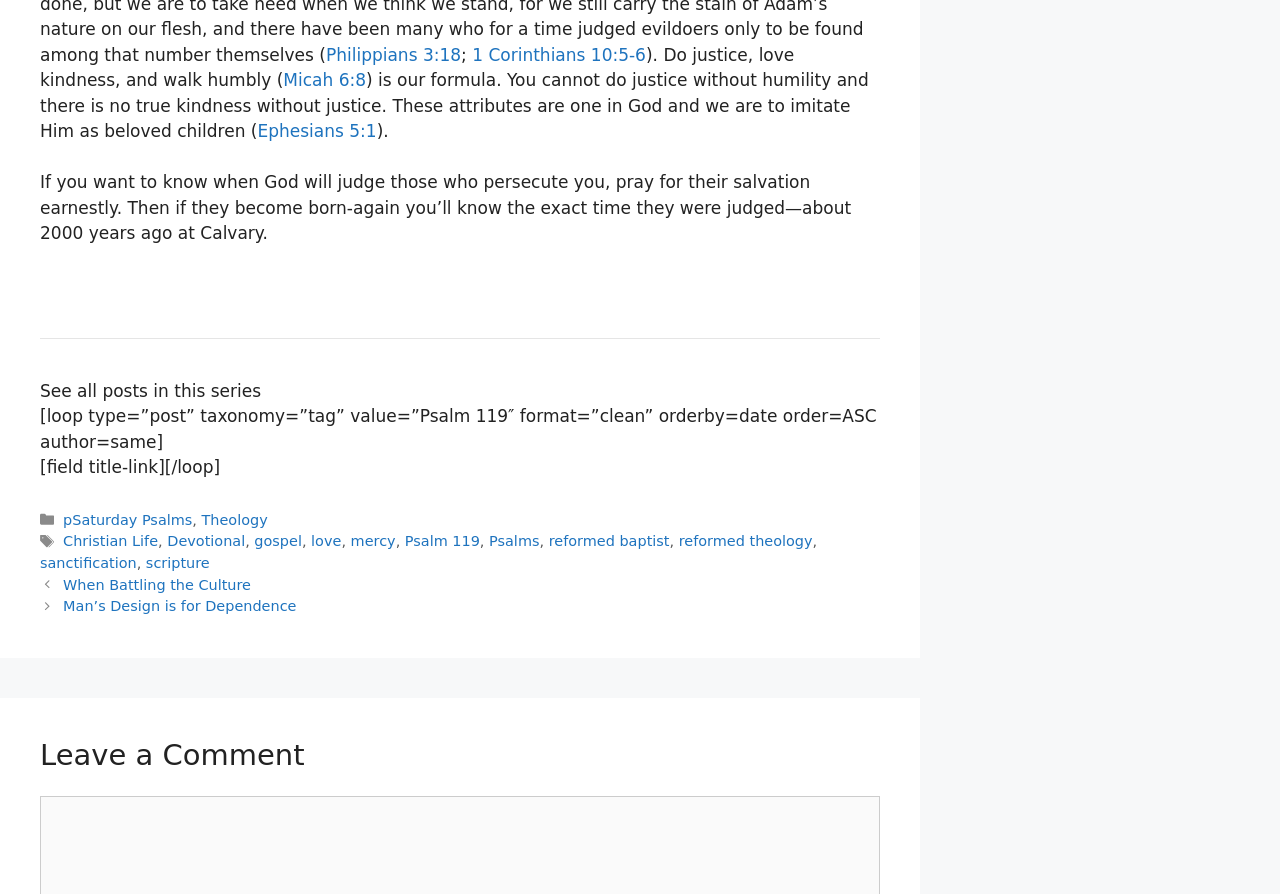Please find the bounding box coordinates for the clickable element needed to perform this instruction: "Click on the link 'Micah 6:8'".

[0.221, 0.022, 0.286, 0.044]